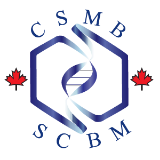What is displayed at the top of the logo?
Provide a short answer using one word or a brief phrase based on the image.

CSMB